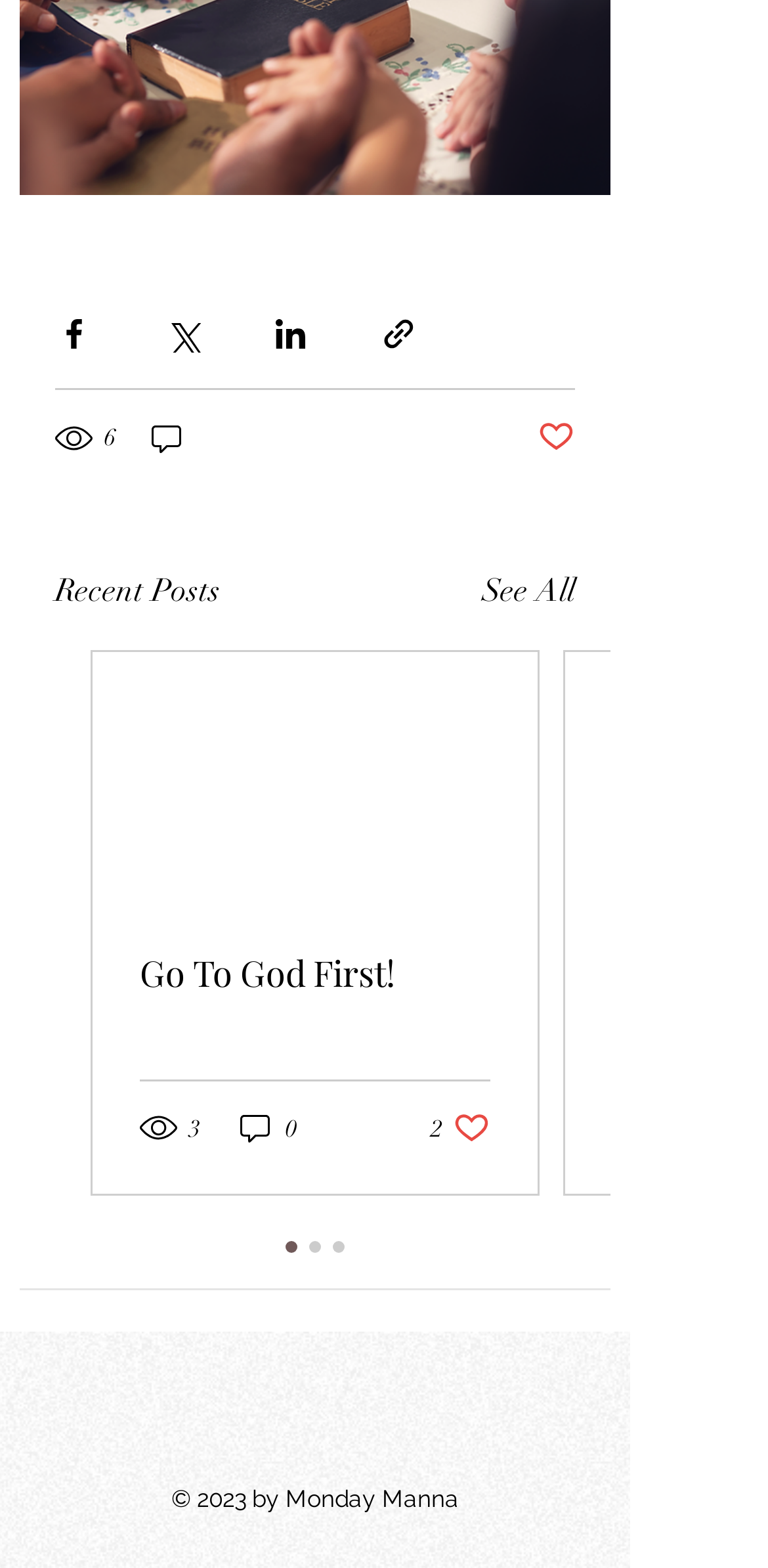Please examine the image and provide a detailed answer to the question: What is the number of views for the first post?

The number of views for the first post is 6, which is indicated by the text '6 views' below the social media sharing options.